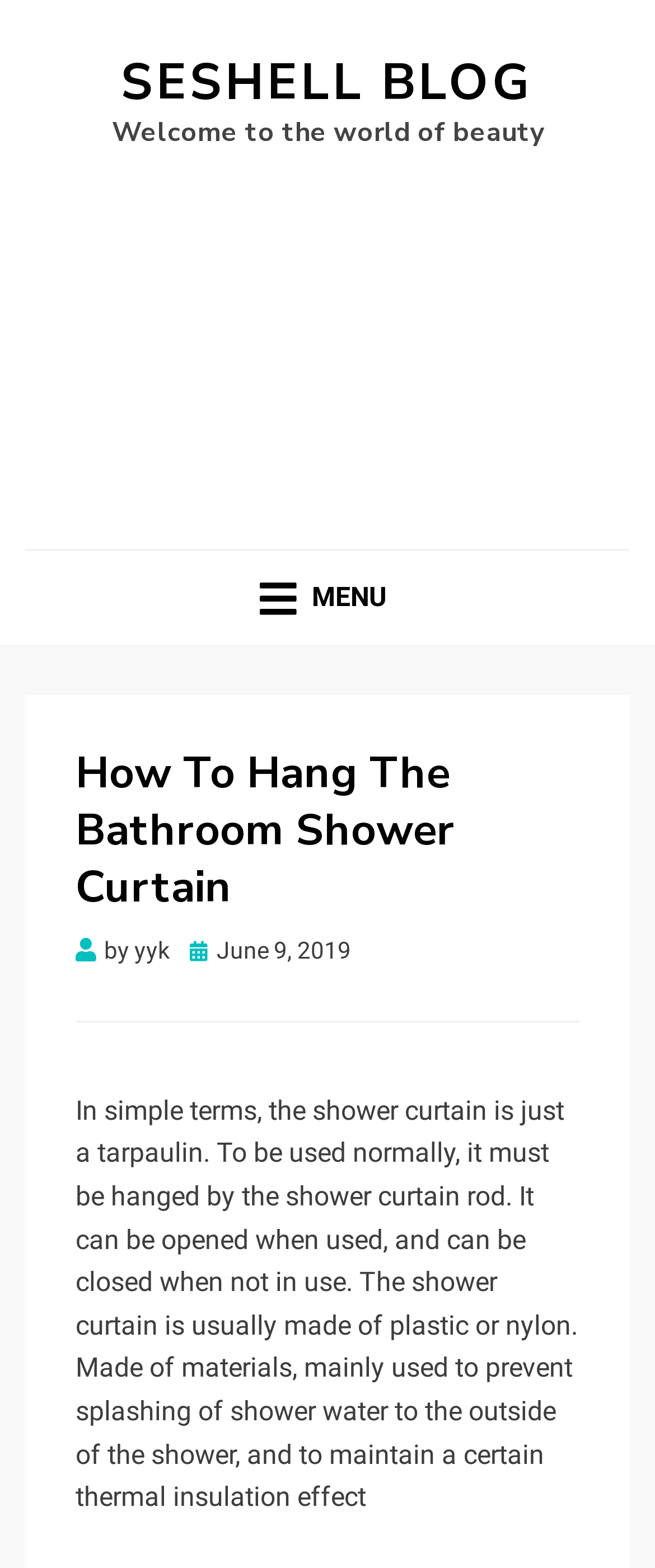Based on what you see in the screenshot, provide a thorough answer to this question: When was the blog post published?

The webpage displays the publication date as 'June 9, 2019' next to the 'Posted on' keyword, indicating that the blog post was published on this date.